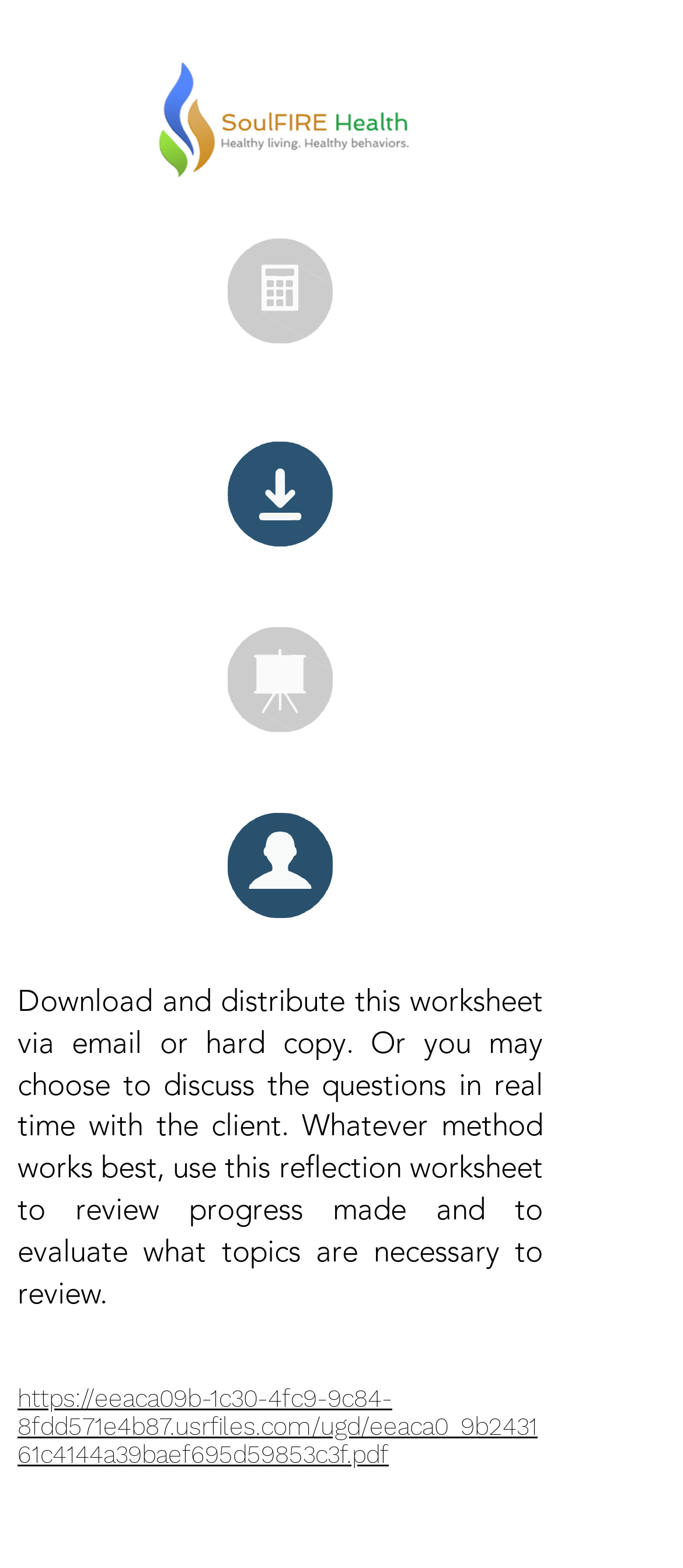Please provide the bounding box coordinates for the UI element as described: "Home". The coordinates must be four floats between 0 and 1, represented as [left, top, right, bottom].

None